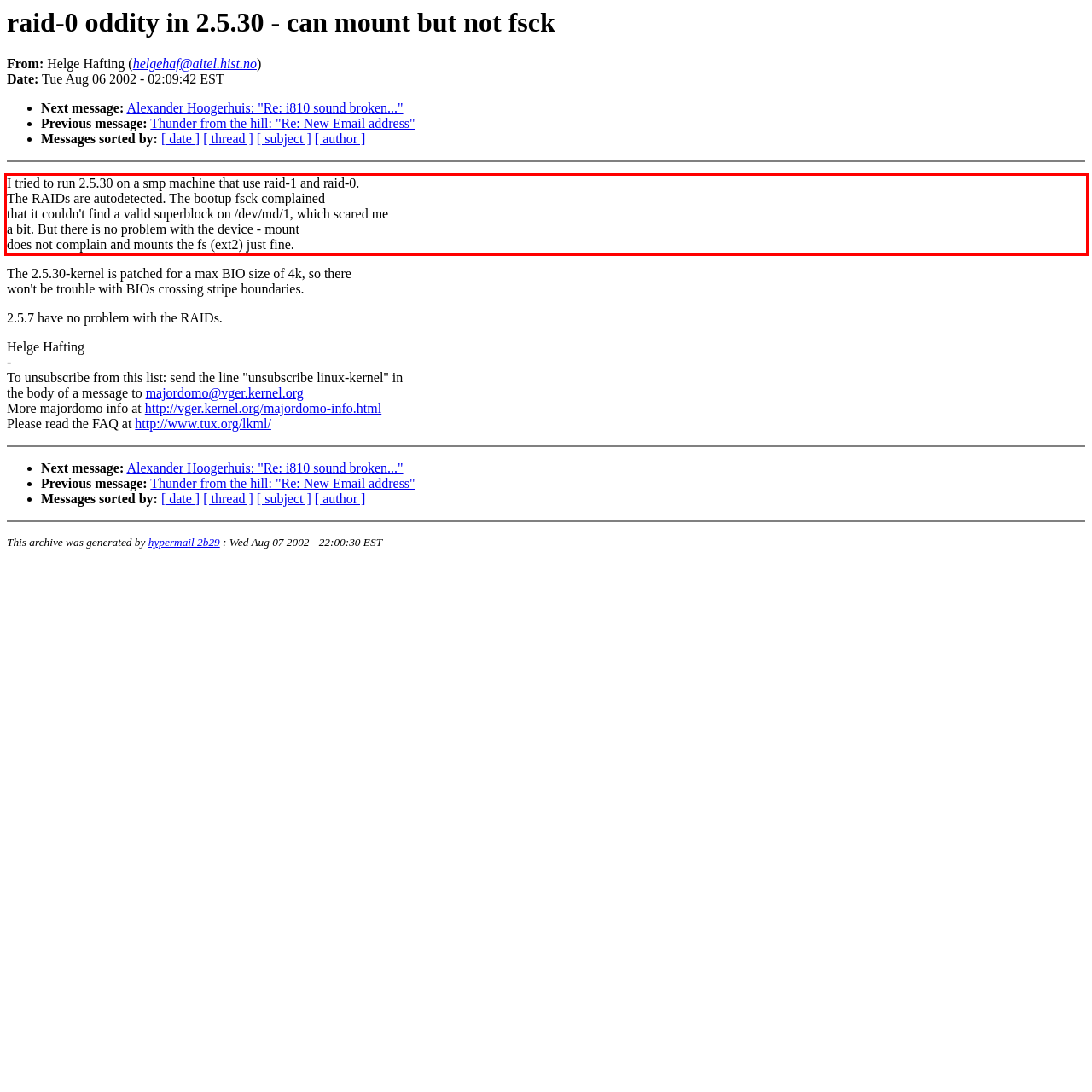Within the screenshot of a webpage, identify the red bounding box and perform OCR to capture the text content it contains.

I tried to run 2.5.30 on a smp machine that use raid-1 and raid-0. The RAIDs are autodetected. The bootup fsck complained that it couldn't find a valid superblock on /dev/md/1, which scared me a bit. But there is no problem with the device - mount does not complain and mounts the fs (ext2) just fine.